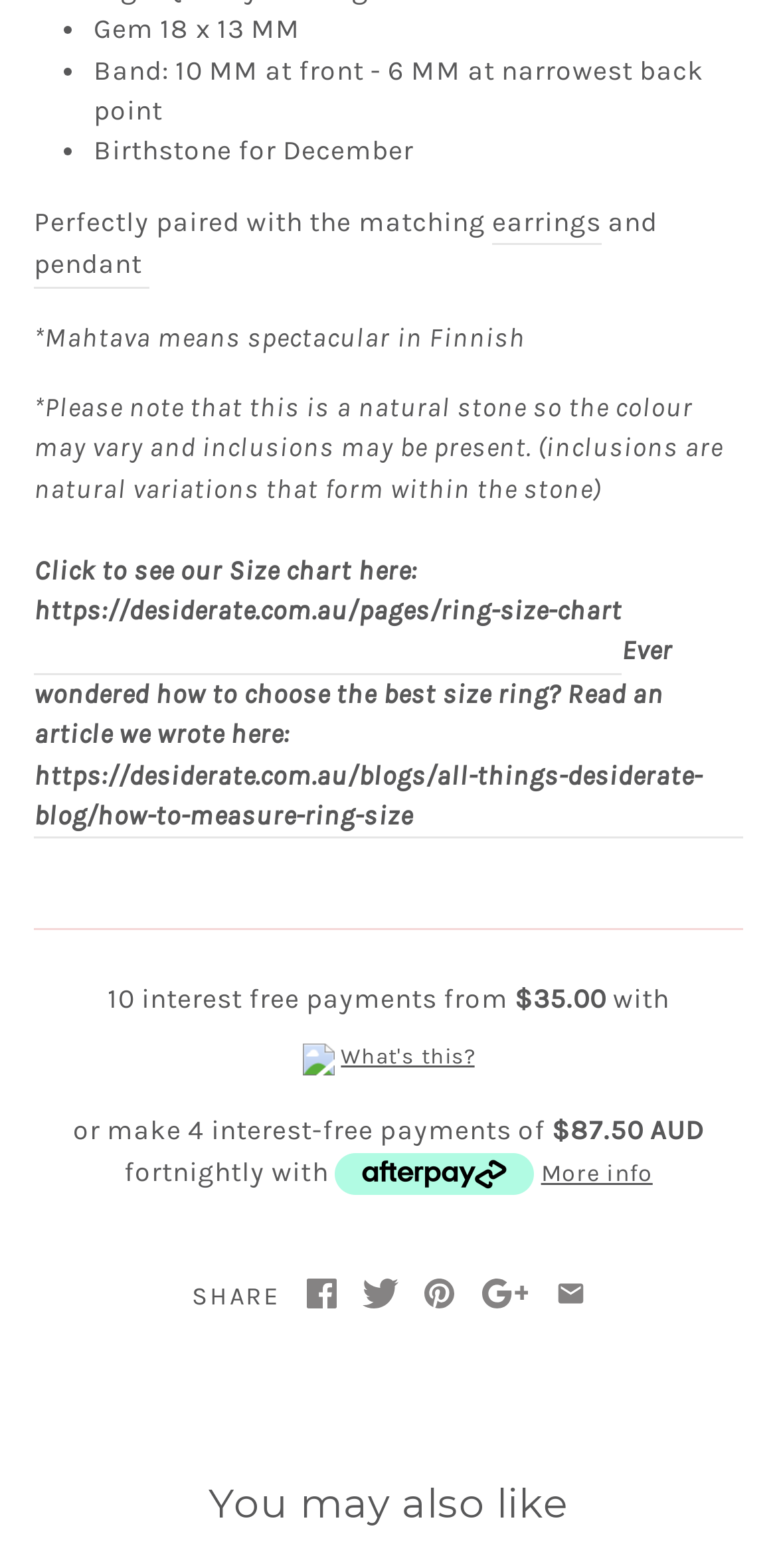Using floating point numbers between 0 and 1, provide the bounding box coordinates in the format (top-left x, top-left y, bottom-right x, bottom-right y). Locate the UI element described here: Facebook

[0.394, 0.815, 0.433, 0.838]